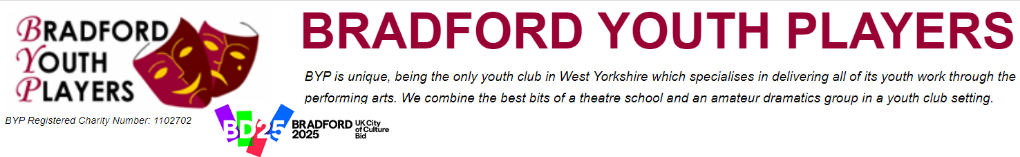Compose an extensive description of the image.

The image features the logo and header of the Bradford Youth Players (BYP), a unique organization based in West Yorkshire dedicated to the performing arts. The prominent logo displays two theatrical masks, symbolizing drama and performance. The text 'BRADFORD YOUTH PLAYERS' is boldly highlighted in a distinctive font, with 'BYP' prominently stylized in maroon. Below, a brief description outlines BYP's role as the only youth club in the region that integrates theatre education with a youth club experience, fostering creativity and performance skills among its members. The logo also includes the charity number (1102702) and a colorful emblem representing Bradford's status as the UK City of Culture for 2025, showcasing the organization's commitment to enriching the local cultural landscape.